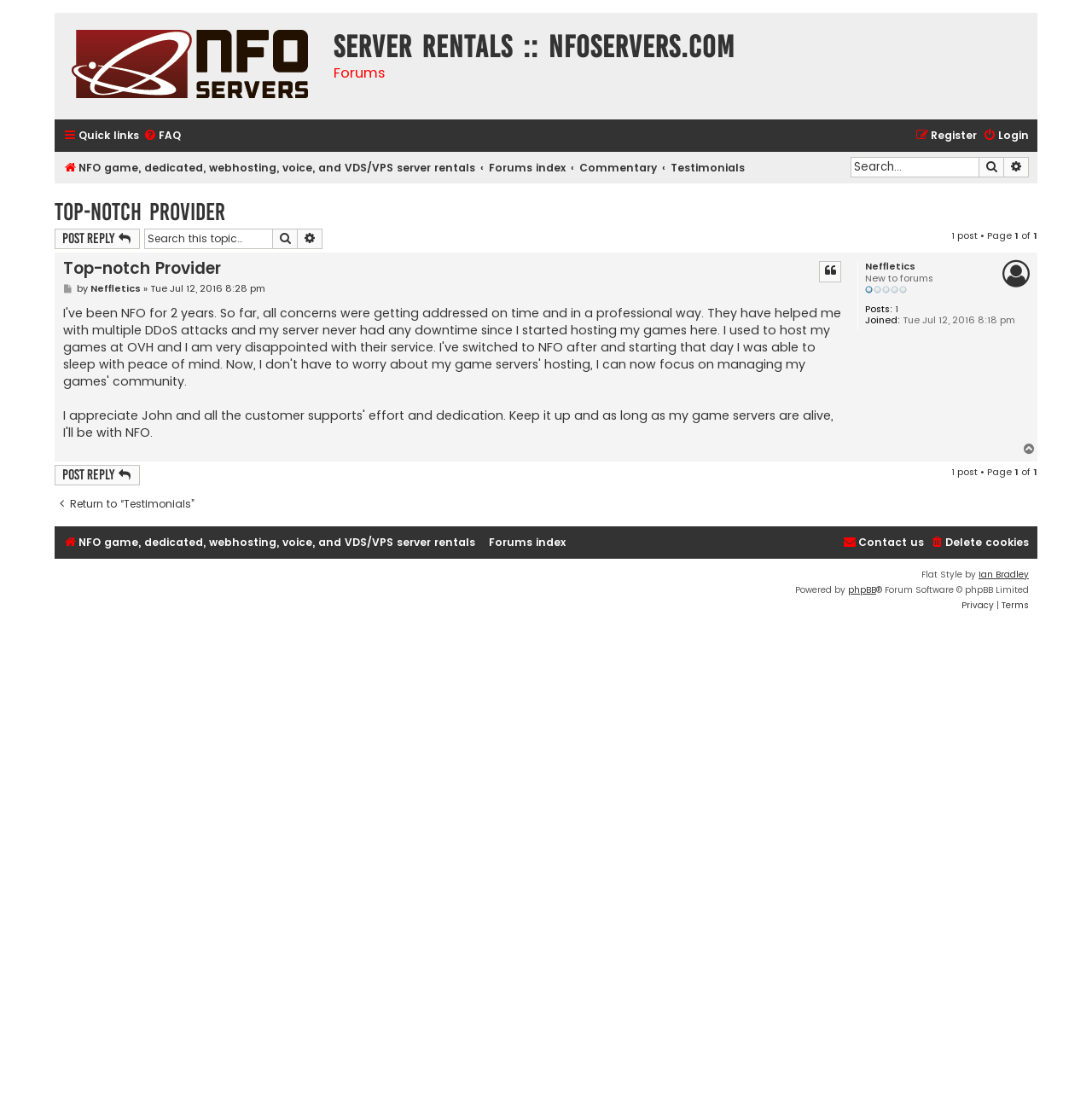Please predict the bounding box coordinates of the element's region where a click is necessary to complete the following instruction: "Post Reply". The coordinates should be represented by four float numbers between 0 and 1, i.e., [left, top, right, bottom].

[0.05, 0.207, 0.128, 0.226]